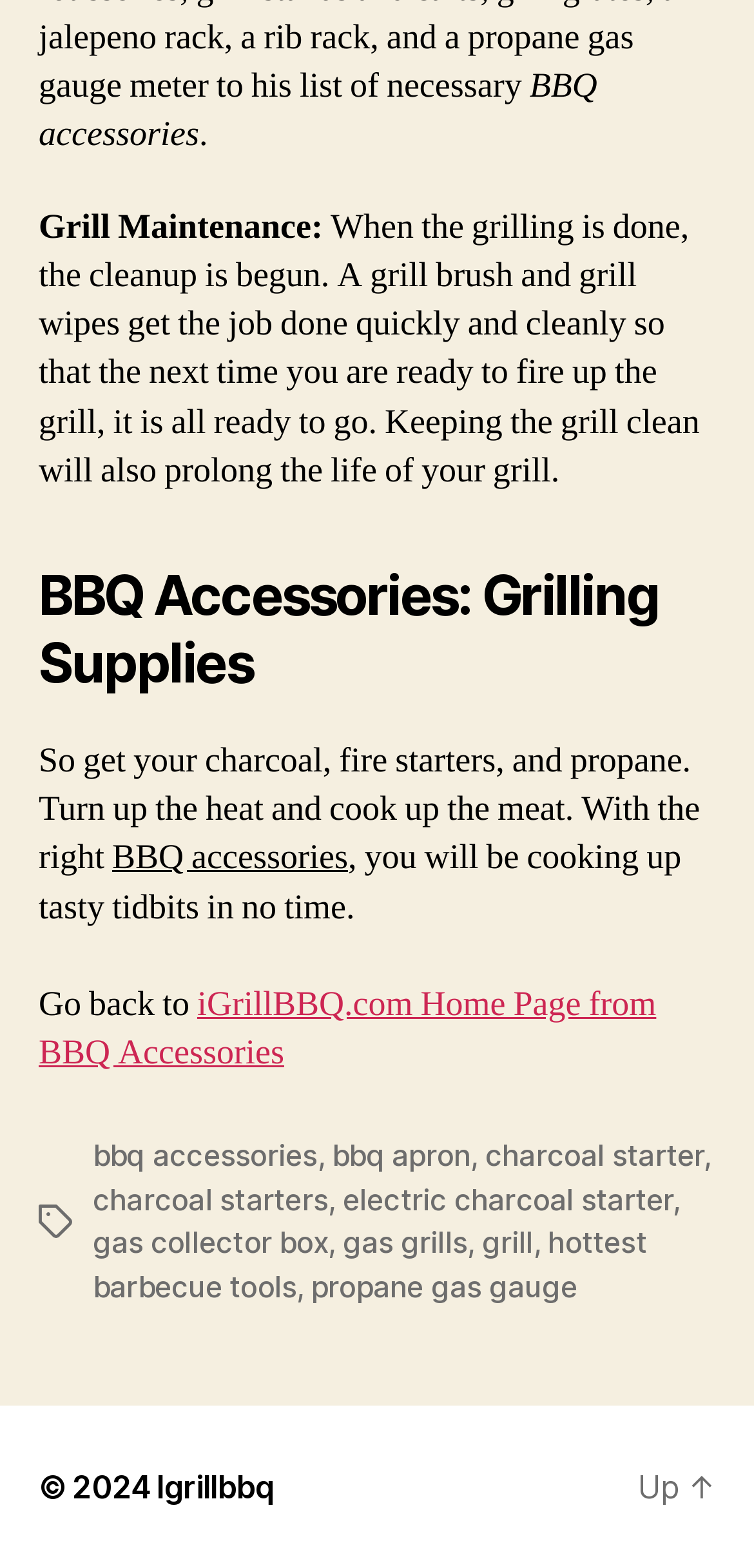Indicate the bounding box coordinates of the element that needs to be clicked to satisfy the following instruction: "Learn about charcoal starters". The coordinates should be four float numbers between 0 and 1, i.e., [left, top, right, bottom].

[0.643, 0.725, 0.933, 0.749]